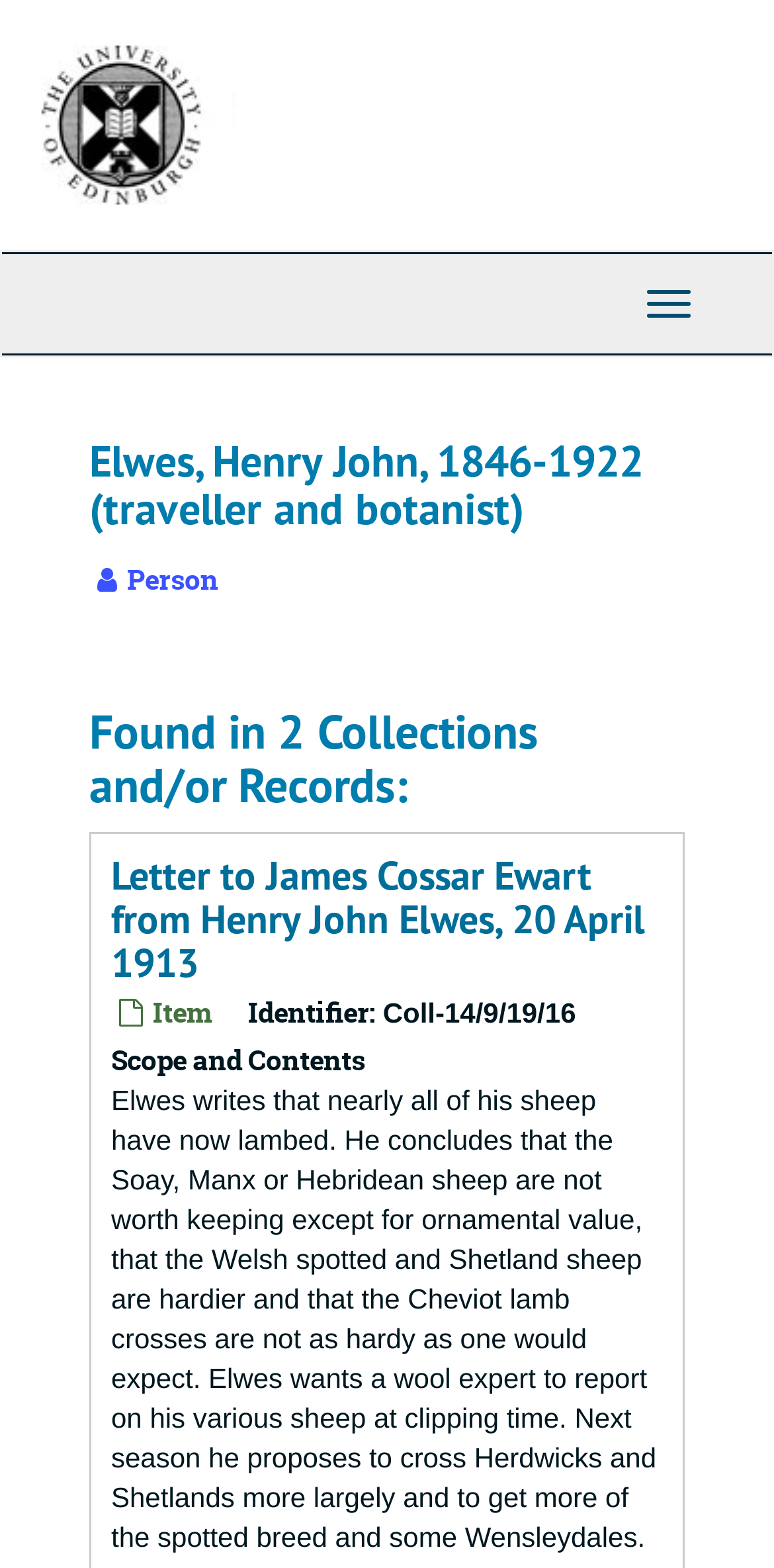Please respond to the question with a concise word or phrase:
What is the name of the traveller and botanist?

Henry John Elwes